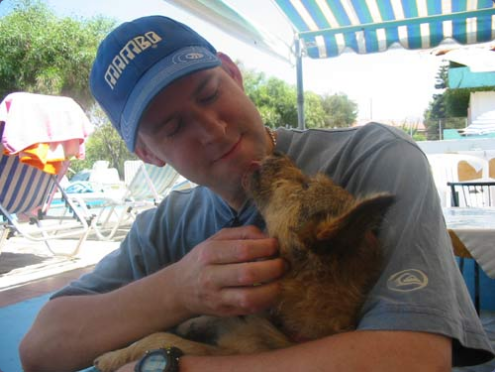Provide a comprehensive description of the image.

The image captures a joyful moment between a person and their beloved family dog, Jack, who is affectionately described as a "chocolate-loving" creature. The individual, wearing a blue cap and a casual t-shirt, is smiling as the dog playfully licks his face, showcasing a bond full of affection and friendship. The backdrop features a sunny outdoor setting, likely a vacation spot or a casual gathering place, with poolside amenities and colorful lounge chairs visible in the background. This heartwarming scene emphasizes the joy pets bring into our lives and the special relationships they create within families.